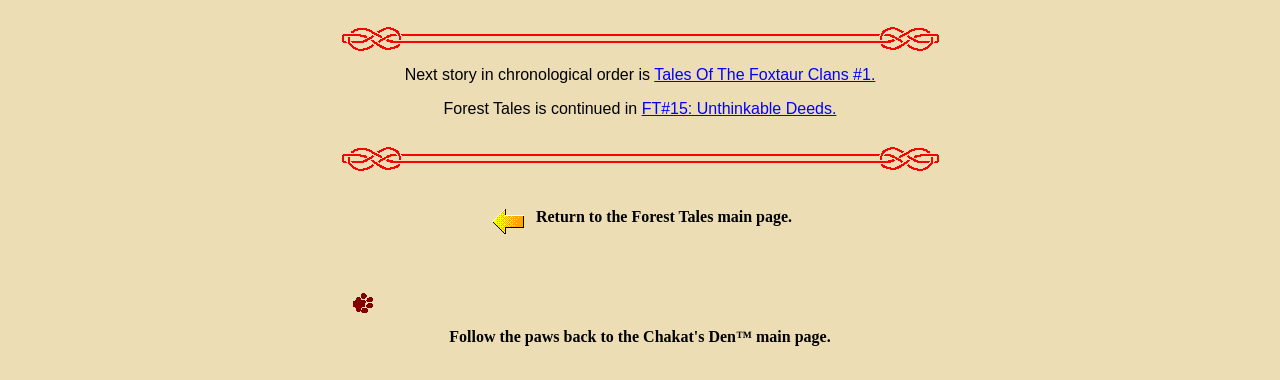Please answer the following question using a single word or phrase: What is the next story in chronological order?

Tales Of The Foxtaur Clans #1